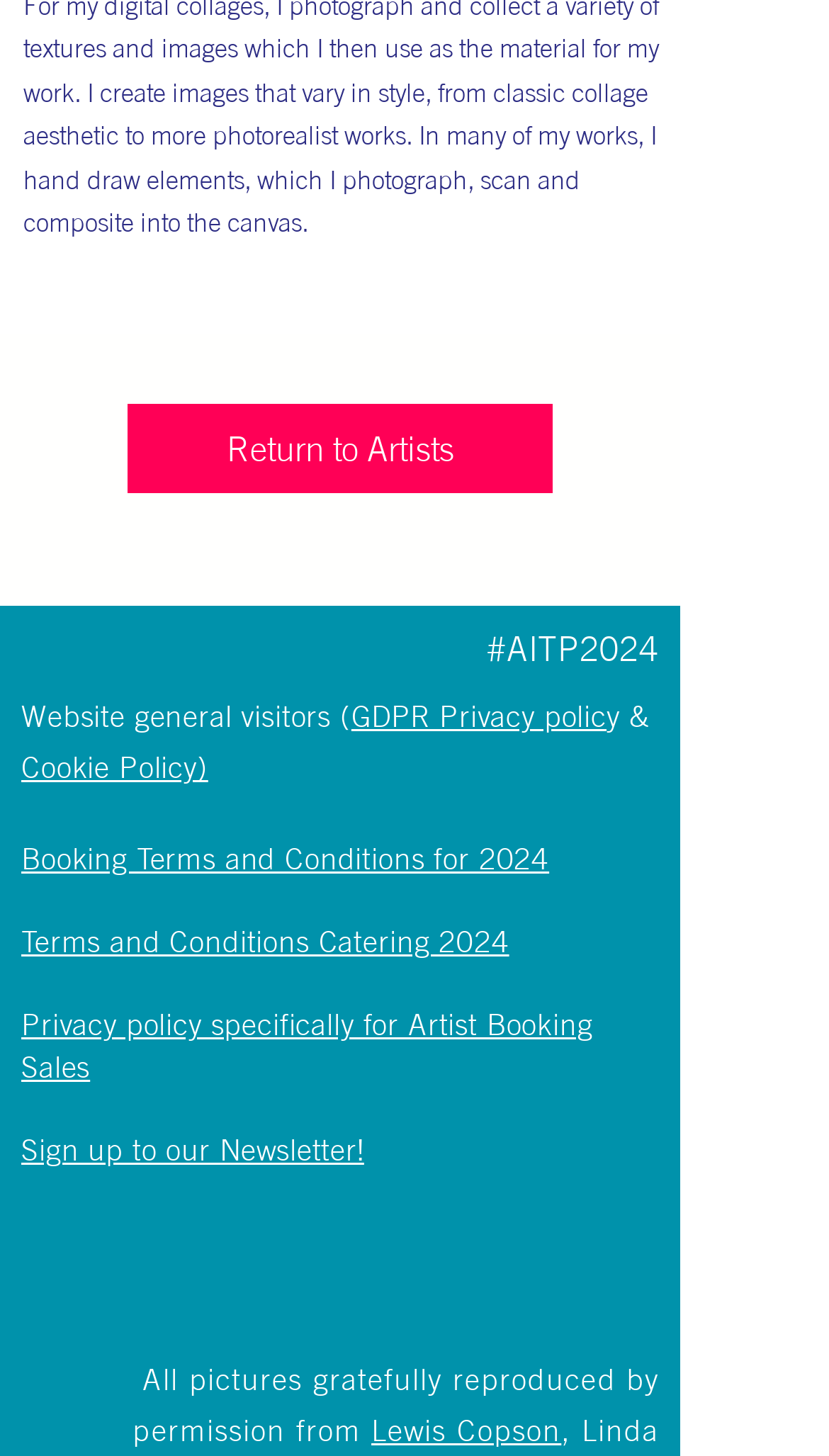Identify the bounding box coordinates of the element to click to follow this instruction: 'Read Terms and Conditions for 2024'. Ensure the coordinates are four float values between 0 and 1, provided as [left, top, right, bottom].

[0.026, 0.577, 0.662, 0.601]